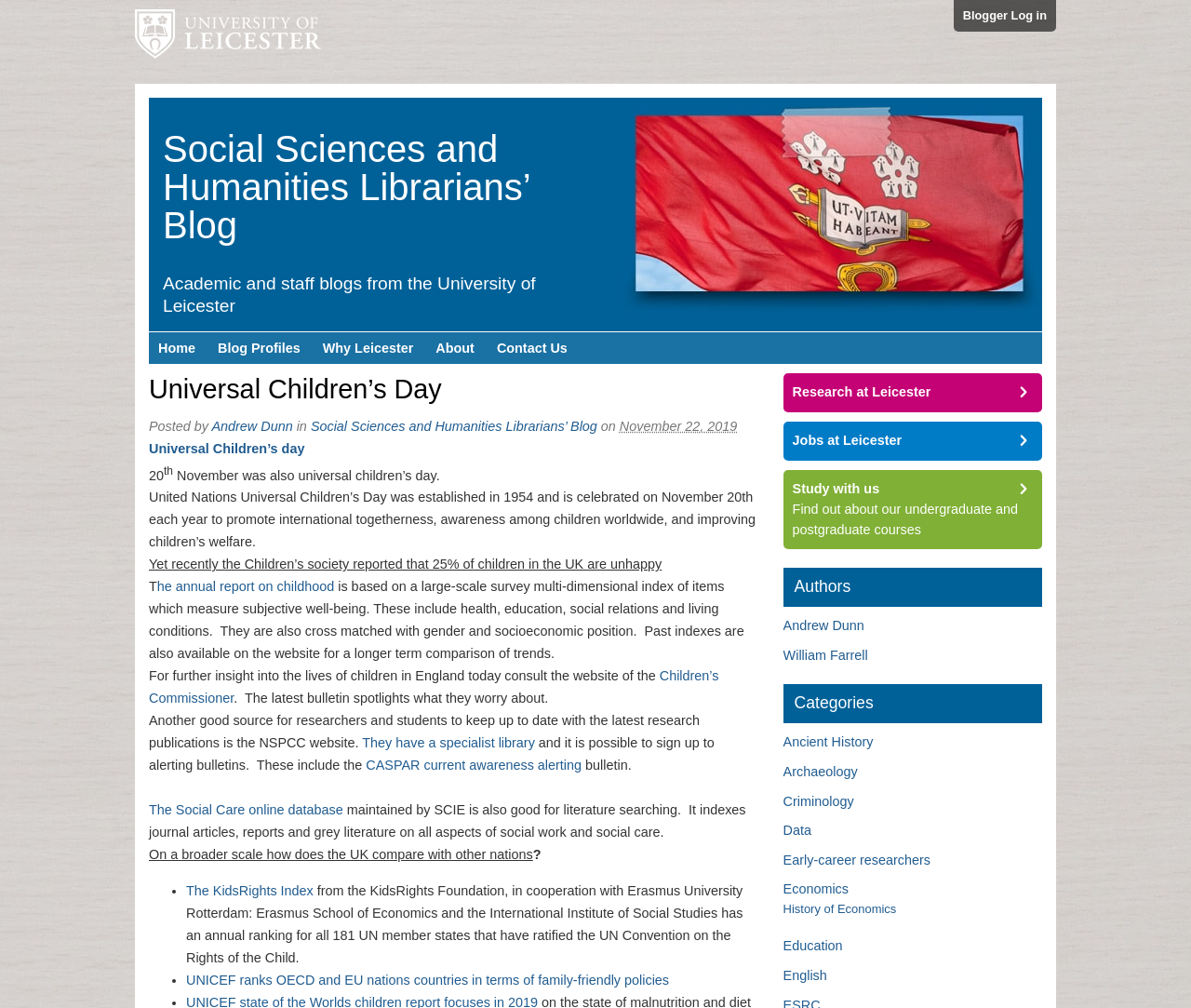What is the name of the organization that ranks OECD and EU nations in terms of family-friendly policies?
Can you provide an in-depth and detailed response to the question?

I found the answer by reading the link 'UNICEF ranks OECD and EU nations countries in terms of family-friendly policies' which mentions the name of the organization.